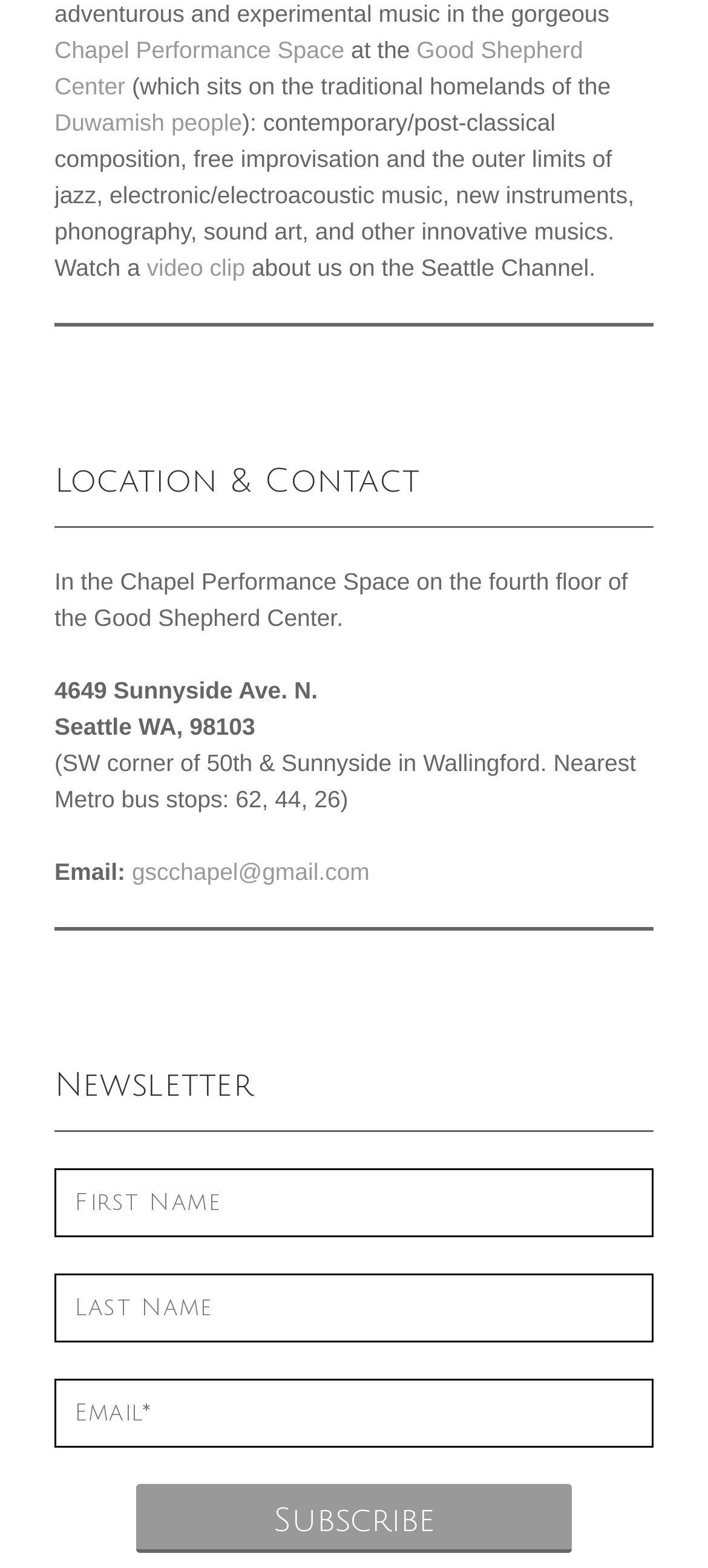What is the name of the performance space?
Examine the image and provide an in-depth answer to the question.

The question asks for the name of the performance space, which can be found in the first link element with the text 'Chapel Performance Space'.